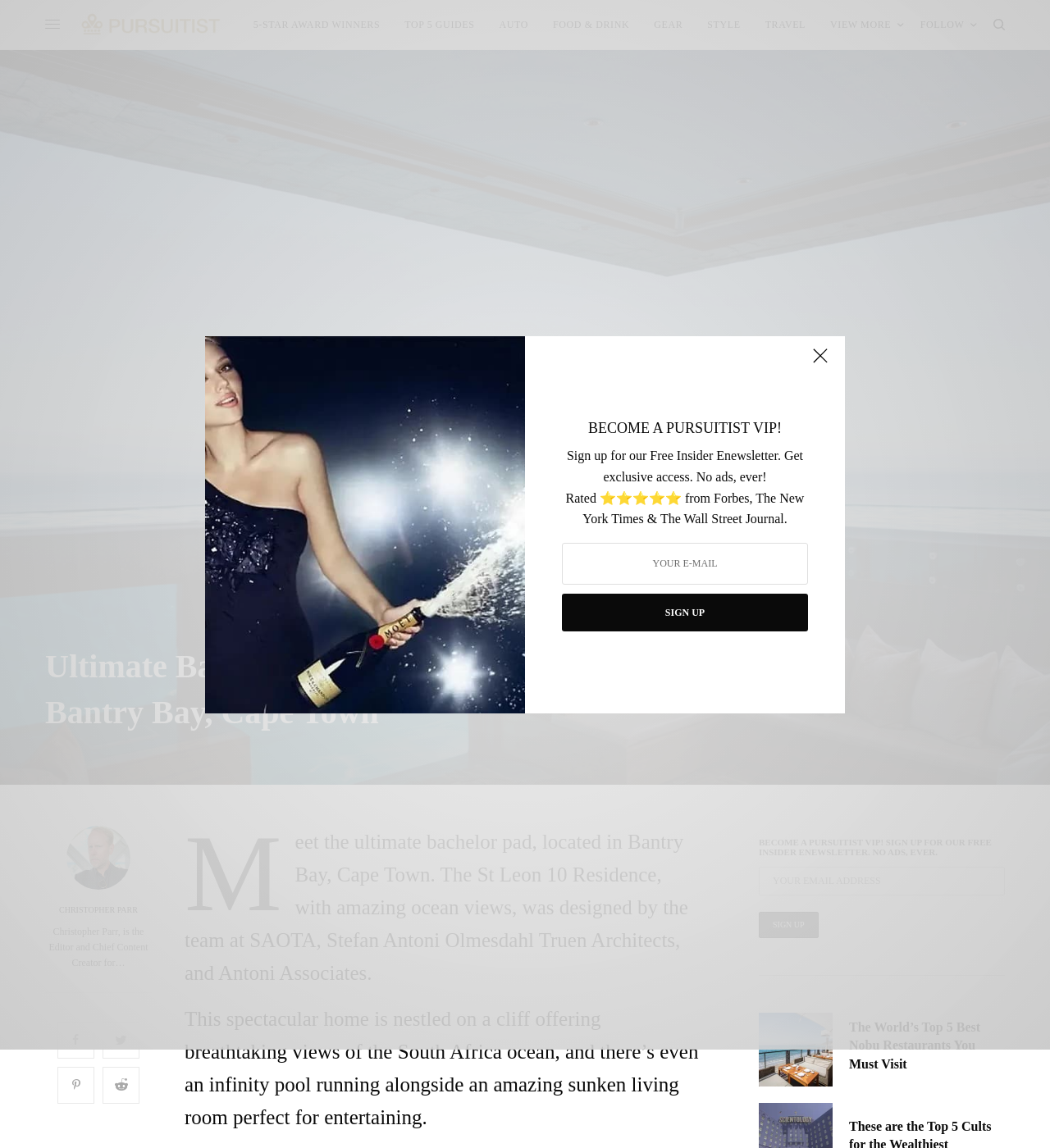Locate the UI element described as follows: "Travel". Return the bounding box coordinates as four float numbers between 0 and 1 in the order [left, top, right, bottom].

[0.729, 0.0, 0.767, 0.043]